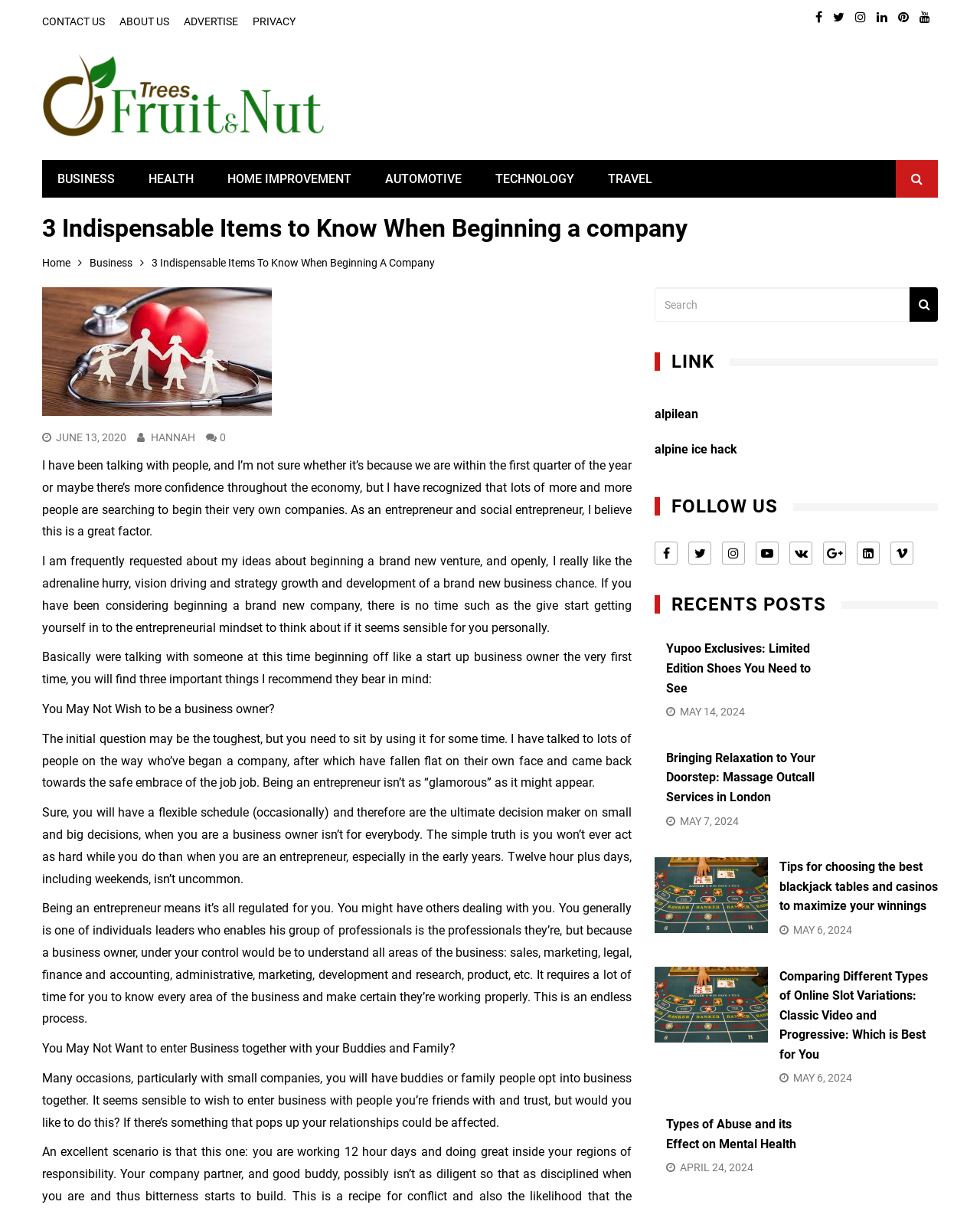Predict the bounding box coordinates for the UI element described as: "Home Improvement". The coordinates should be four float numbers between 0 and 1, presented as [left, top, right, bottom].

[0.216, 0.133, 0.374, 0.164]